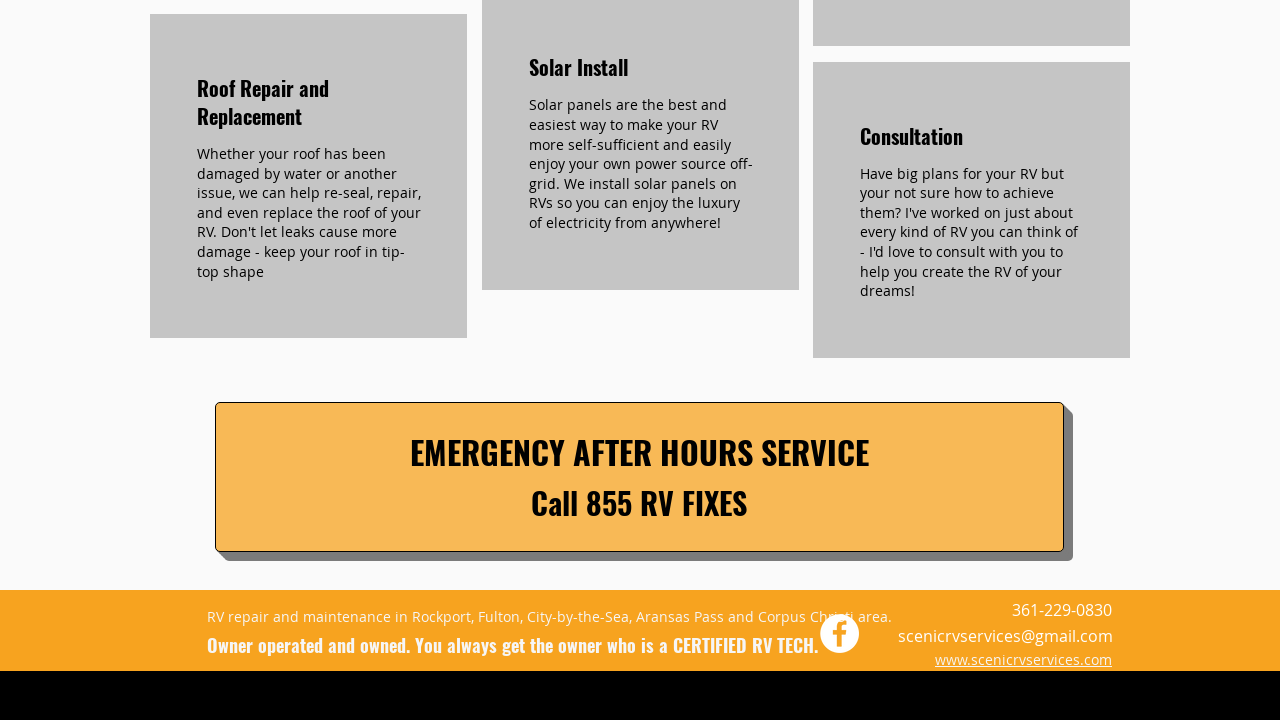Please find the bounding box for the following UI element description. Provide the coordinates in (top-left x, top-left y, bottom-right x, bottom-right y) format, with values between 0 and 1: www.scenicrvservices.com

[0.73, 0.903, 0.869, 0.93]